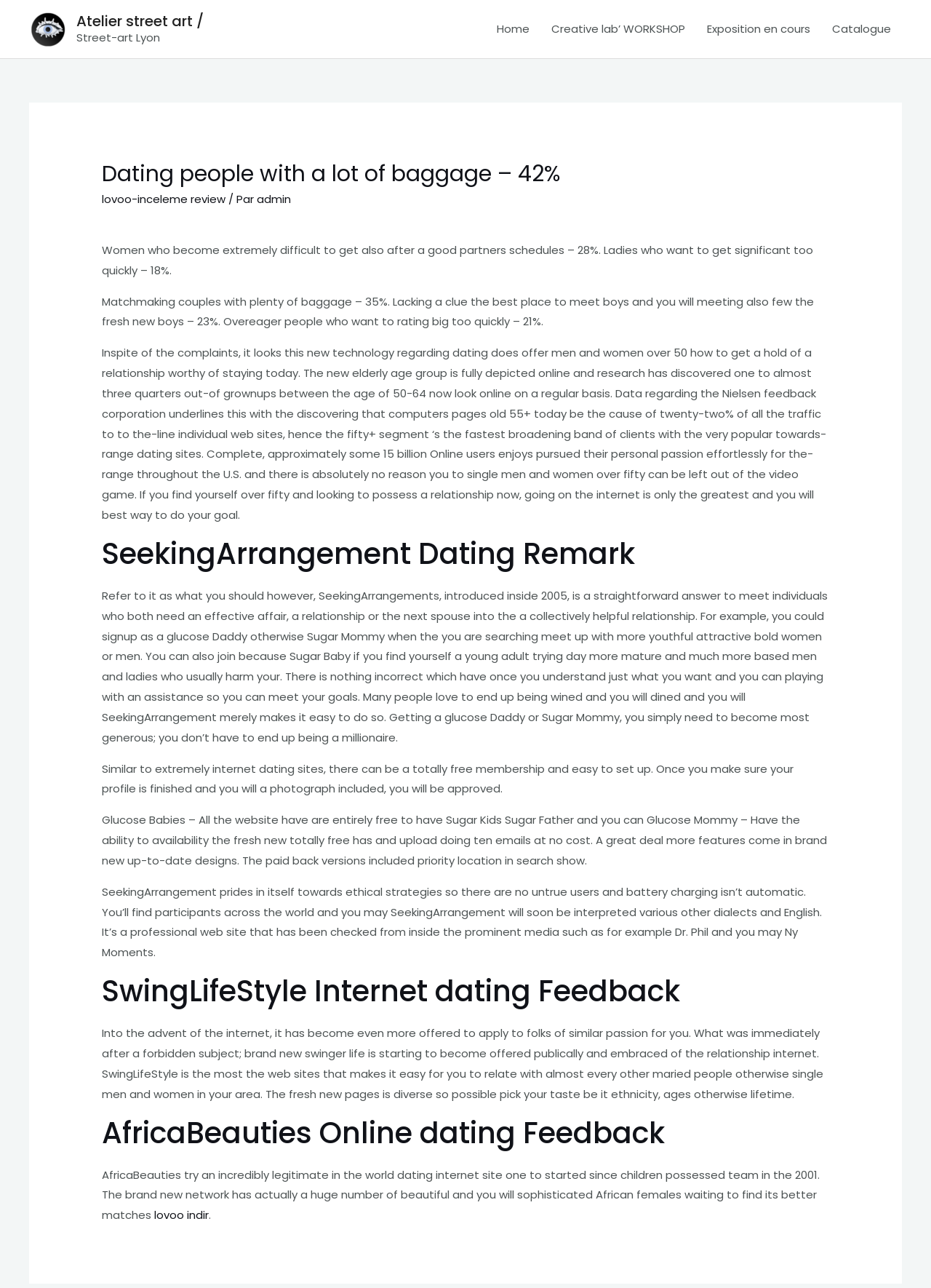Provide the bounding box coordinates of the HTML element this sentence describes: "lovoo indir". The bounding box coordinates consist of four float numbers between 0 and 1, i.e., [left, top, right, bottom].

[0.166, 0.937, 0.224, 0.949]